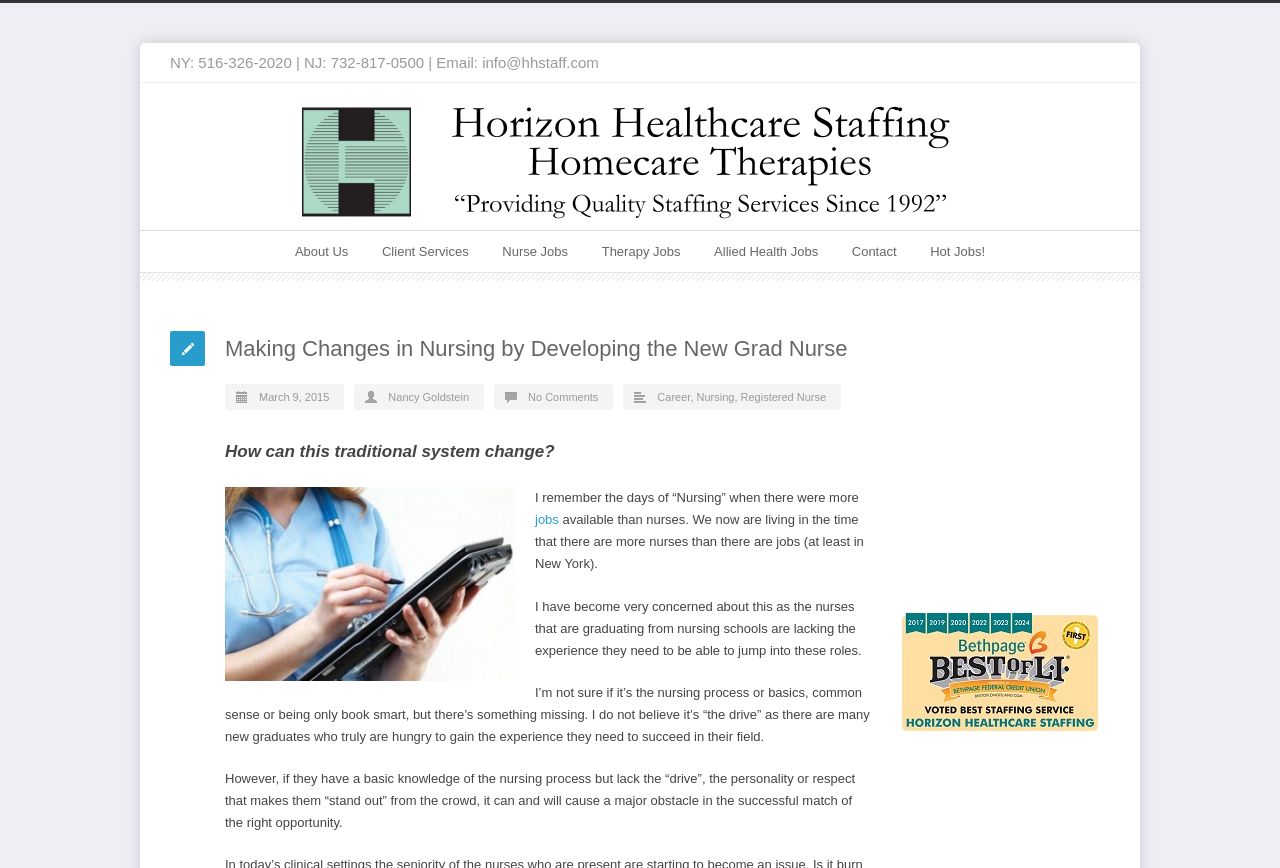Look at the image and write a detailed answer to the question: 
What is the phone number for NY?

I found the phone number for NY by looking at the top section of the webpage, where the contact information is displayed. The phone number is listed as 'NY: 516-326-2020 | NJ: 732-817-0500 | Email: info@hhstaff.com'.